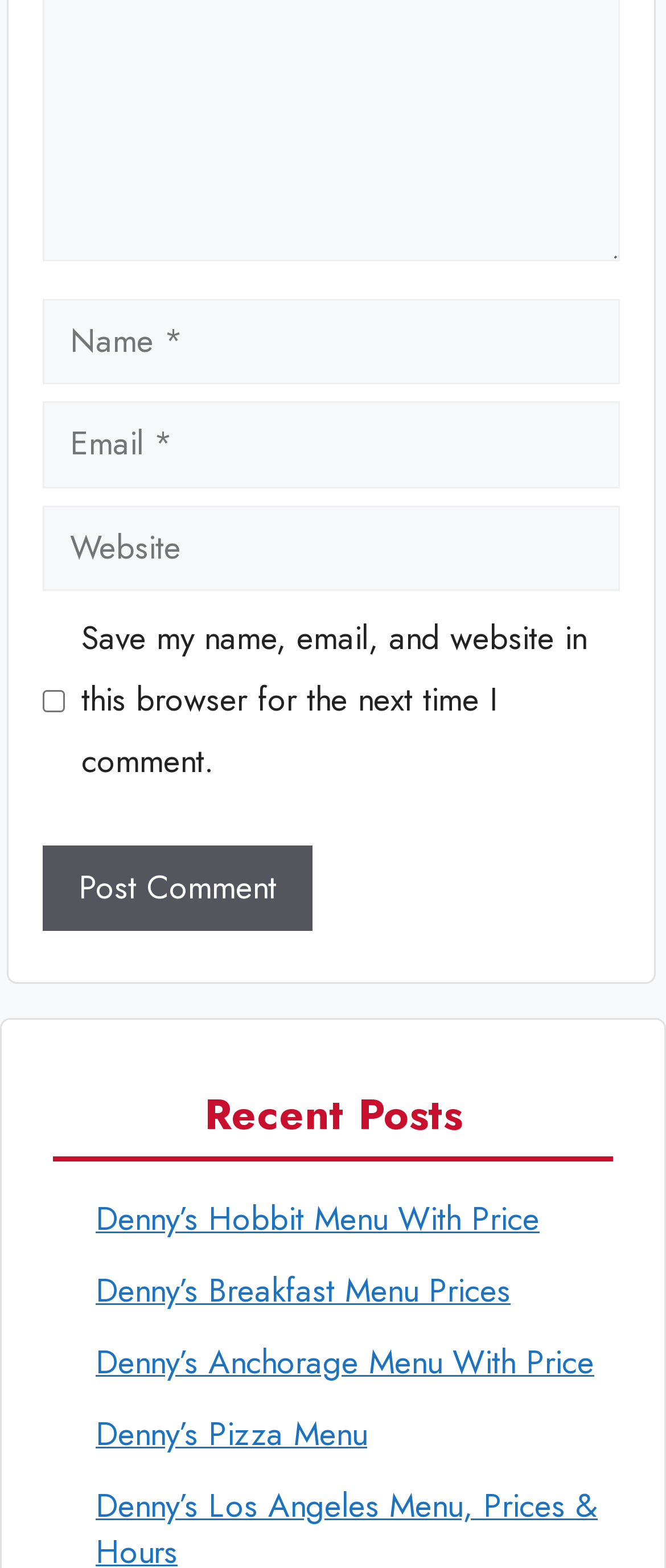Can you find the bounding box coordinates of the area I should click to execute the following instruction: "Visit Denny’s Hobbit Menu With Price"?

[0.144, 0.763, 0.81, 0.792]